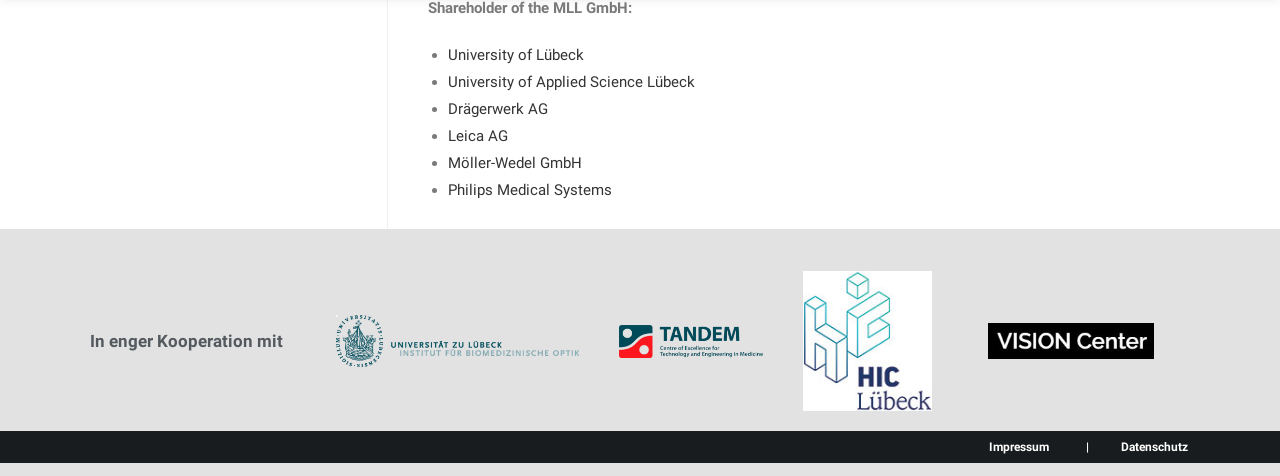Show the bounding box coordinates for the HTML element described as: "Philips Medical Systems".

[0.35, 0.38, 0.478, 0.418]